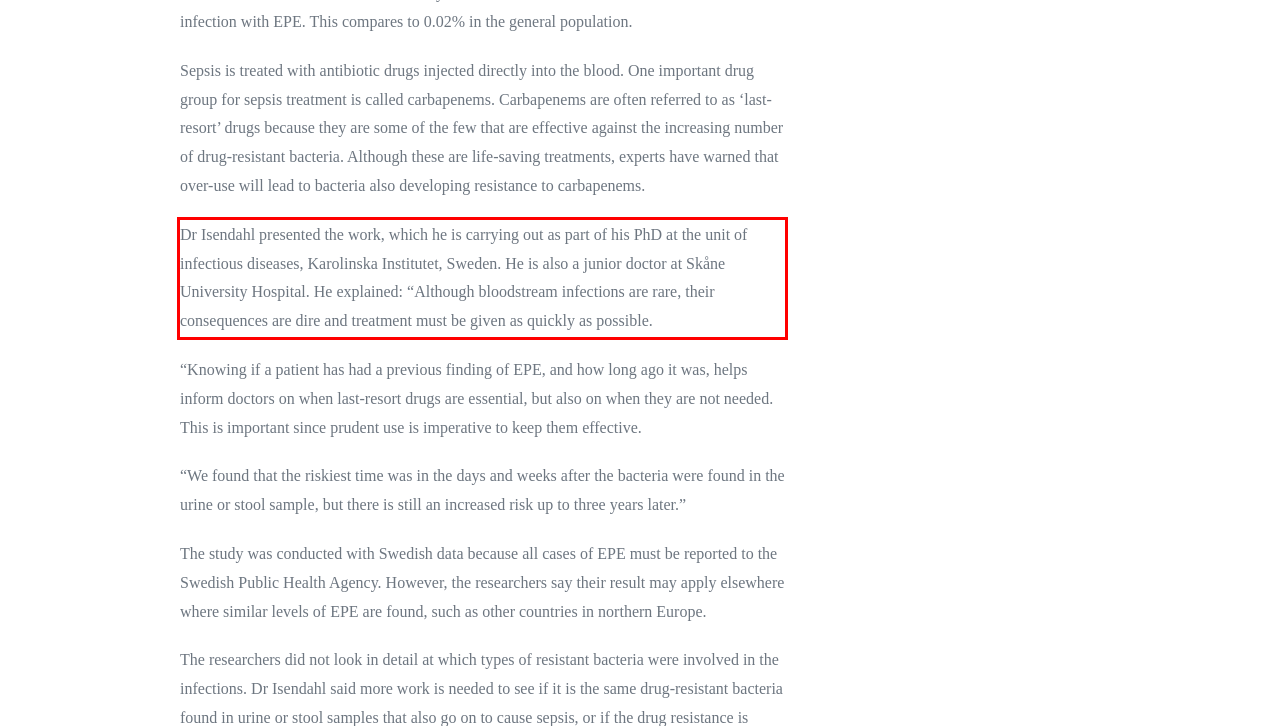You have a screenshot of a webpage with a red bounding box. Identify and extract the text content located inside the red bounding box.

Dr Isendahl presented the work, which he is carrying out as part of his PhD at the unit of infectious diseases, Karolinska Institutet, Sweden. He is also a junior doctor at Skåne University Hospital. He explained: “Although bloodstream infections are rare, their consequences are dire and treatment must be given as quickly as possible.